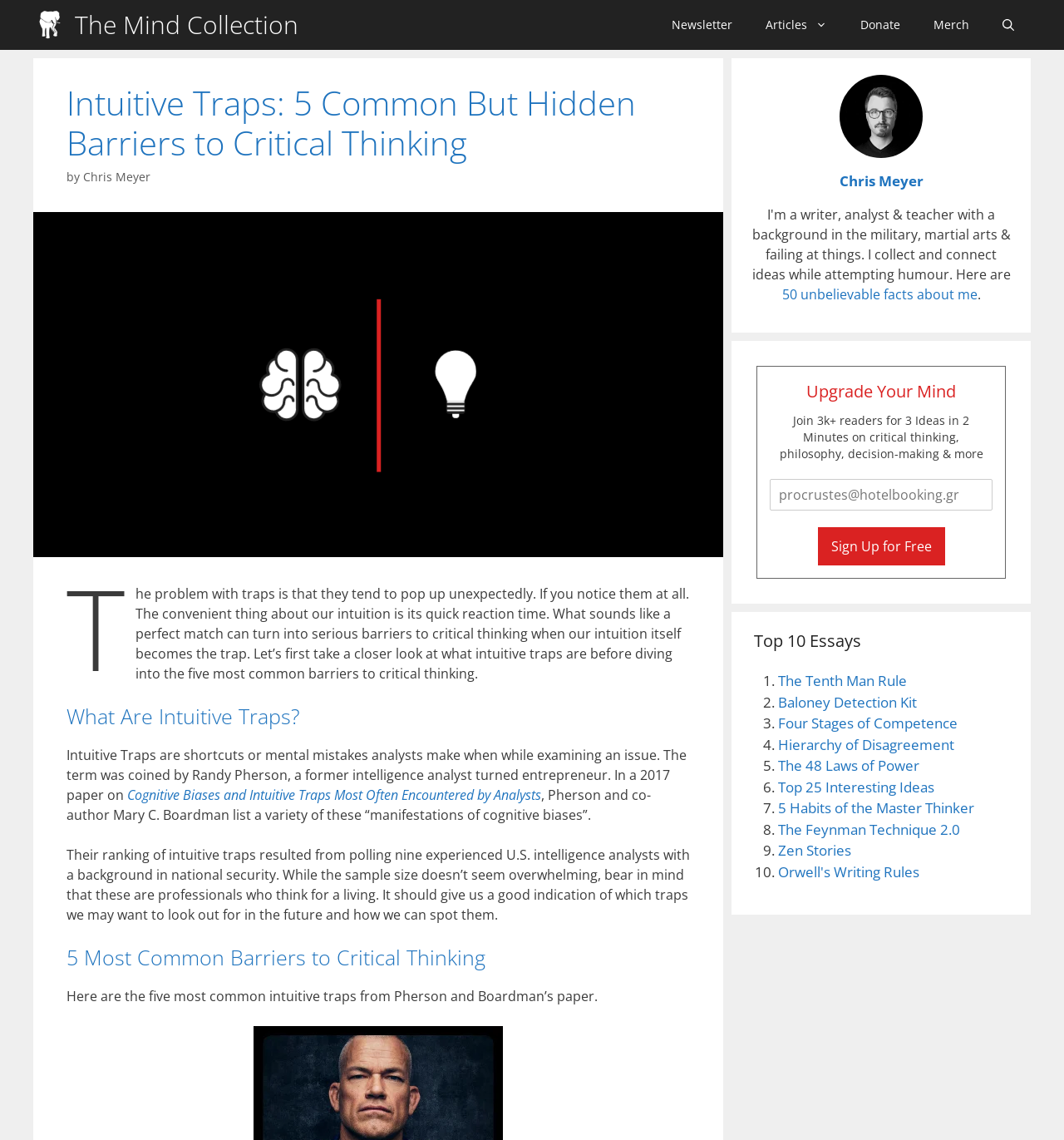Determine the bounding box coordinates of the UI element that matches the following description: "50 unbelievable facts about me". The coordinates should be four float numbers between 0 and 1 in the format [left, top, right, bottom].

[0.735, 0.25, 0.918, 0.266]